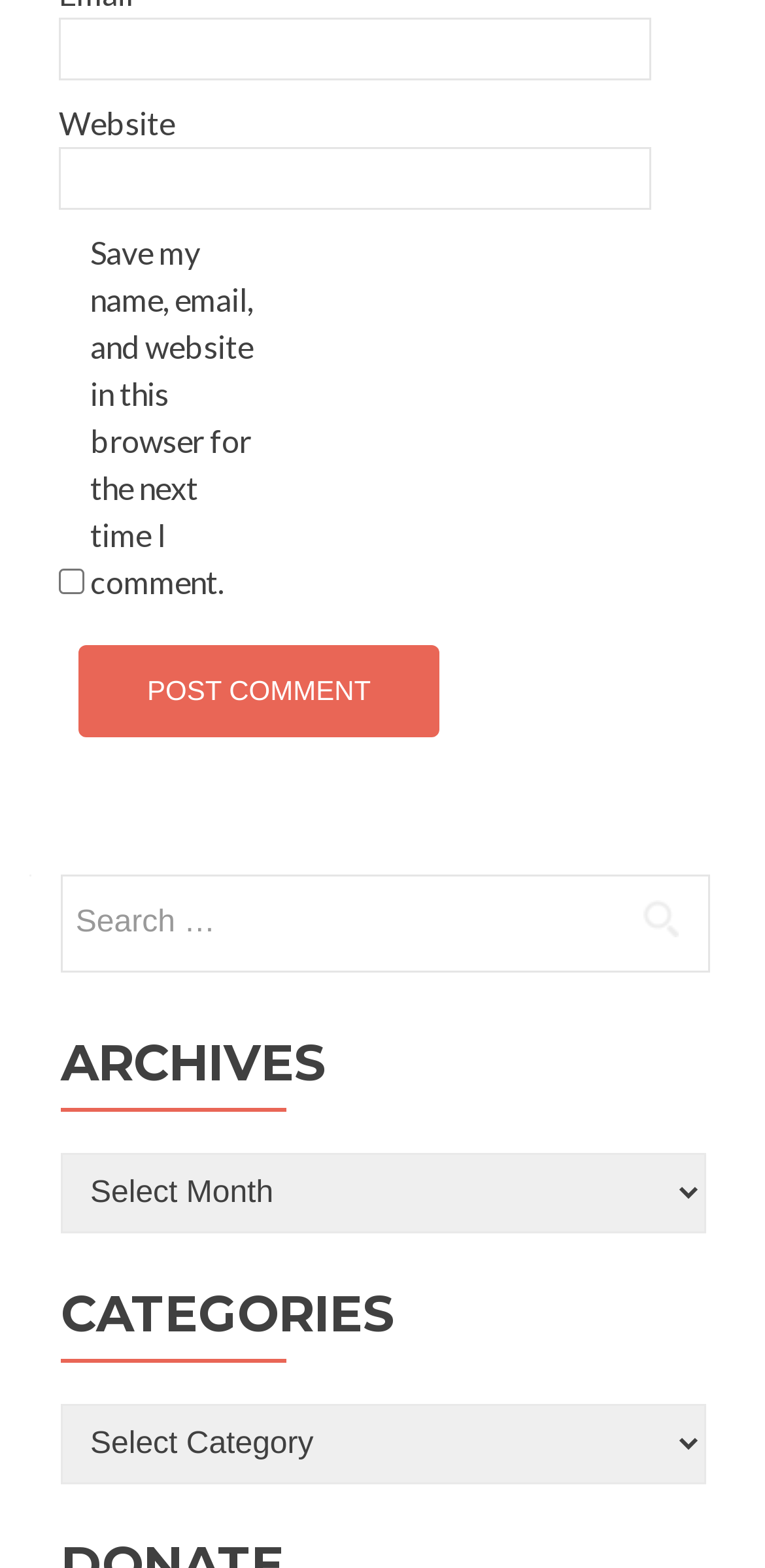Based on what you see in the screenshot, provide a thorough answer to this question: What is the purpose of the checkbox?

The checkbox is located below the 'Email' and 'Website' textboxes, and its label is 'Save my name, email, and website in this browser for the next time I comment.' This suggests that its purpose is to save the user's comment information for future use.